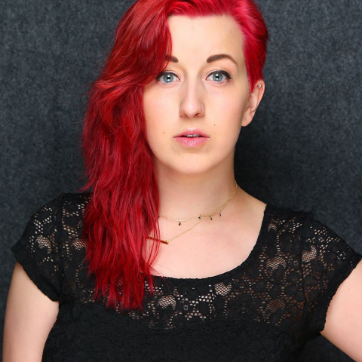What is the color of the background? Examine the screenshot and reply using just one word or a brief phrase.

Gray